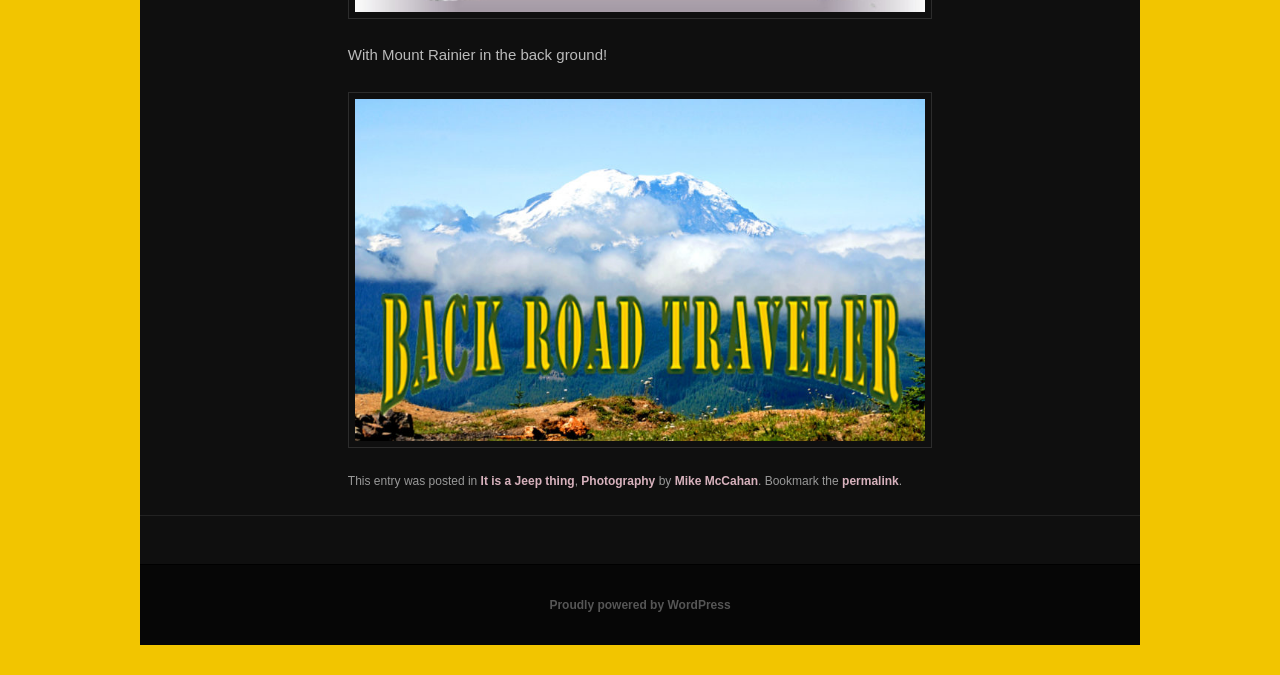What is the background of the image?
Answer the question with a single word or phrase, referring to the image.

Mount Rainier